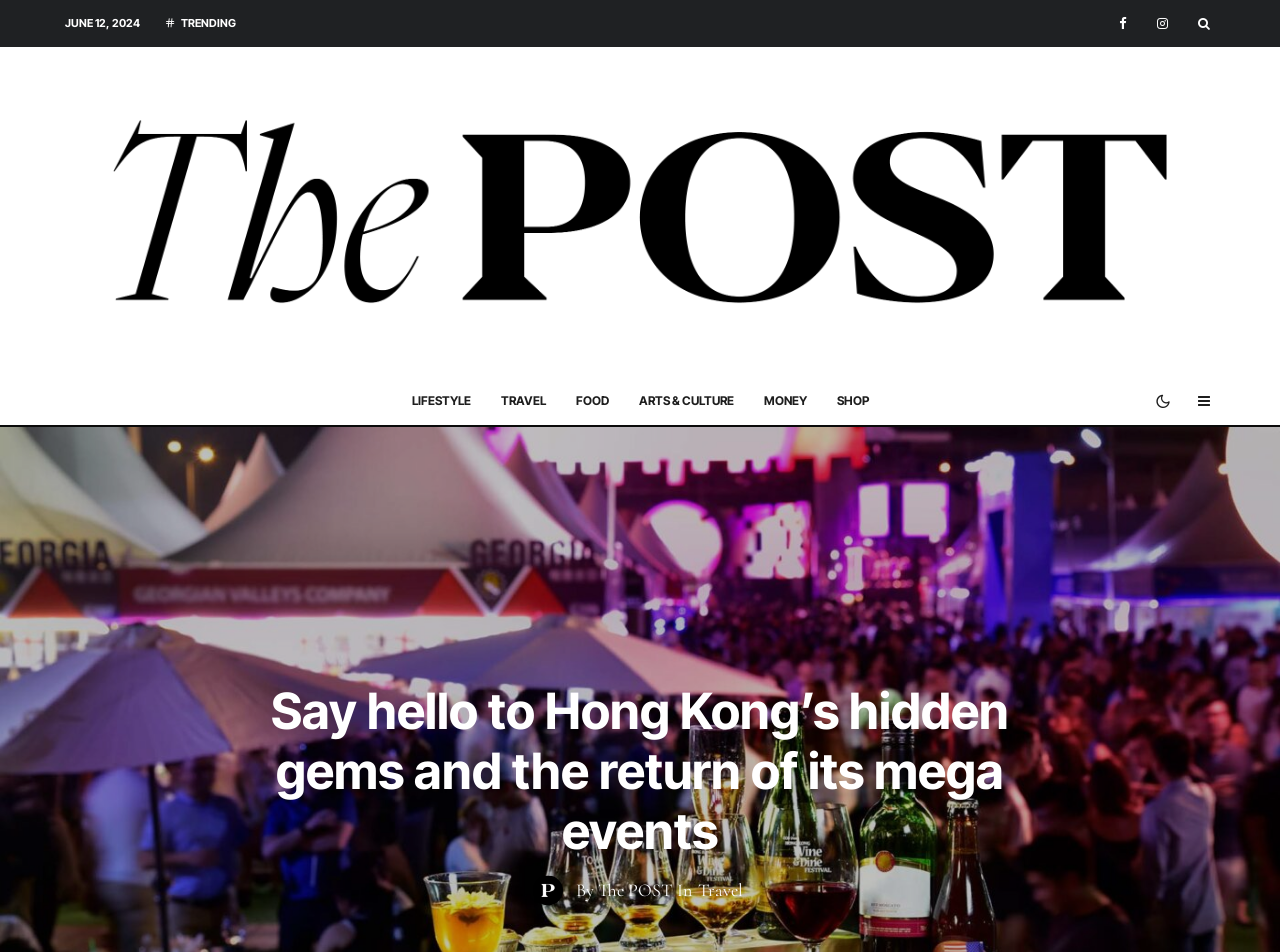What social media platforms are mentioned on the webpage?
Respond with a short answer, either a single word or a phrase, based on the image.

Facebook, Instagram